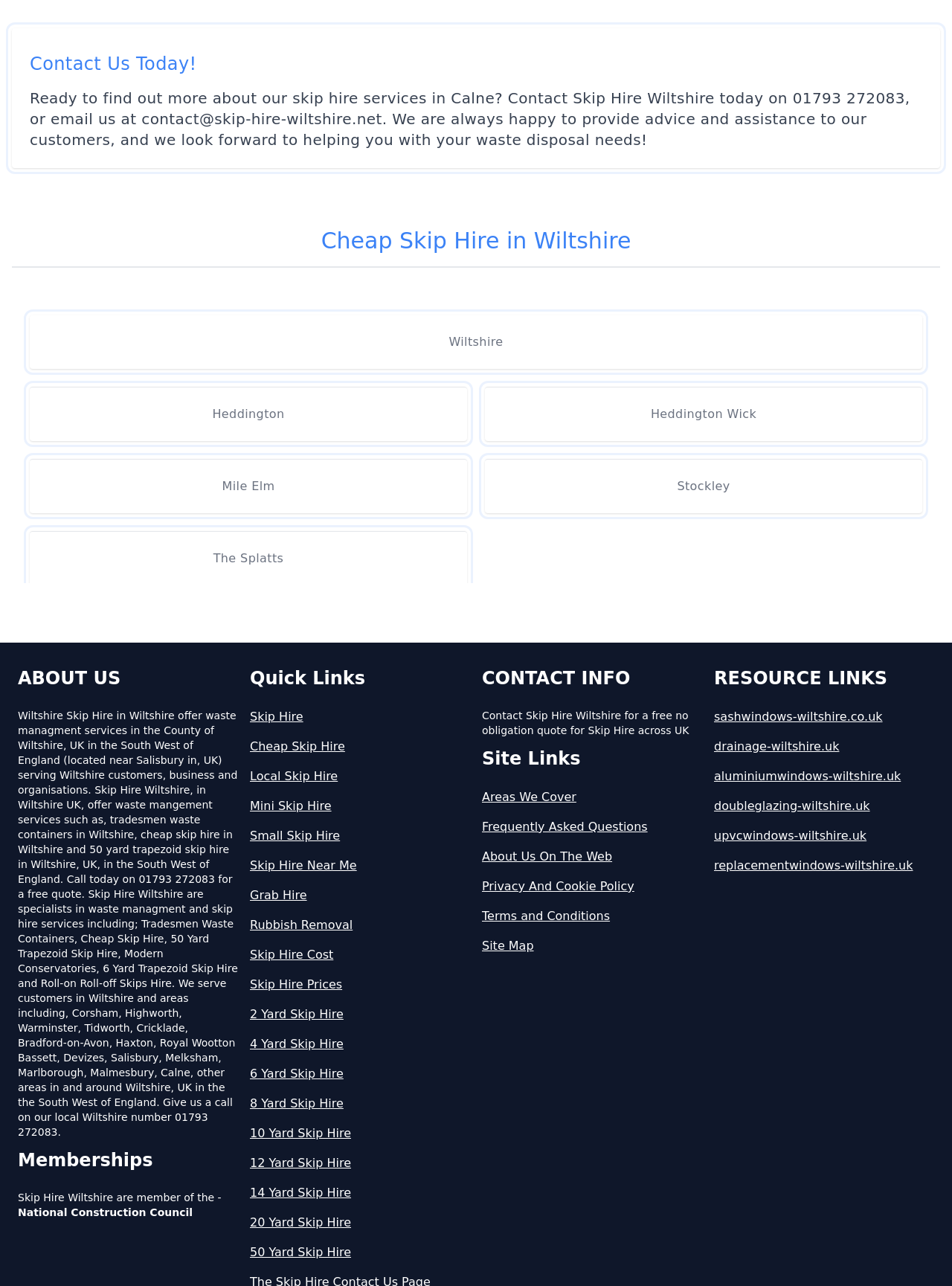What is the company's phone number?
Look at the image and provide a detailed response to the question.

The company's phone number can be found in the 'Contact Us Today!' section and also in the 'ABOUT US' section, where it is mentioned as a way to get a free quote.